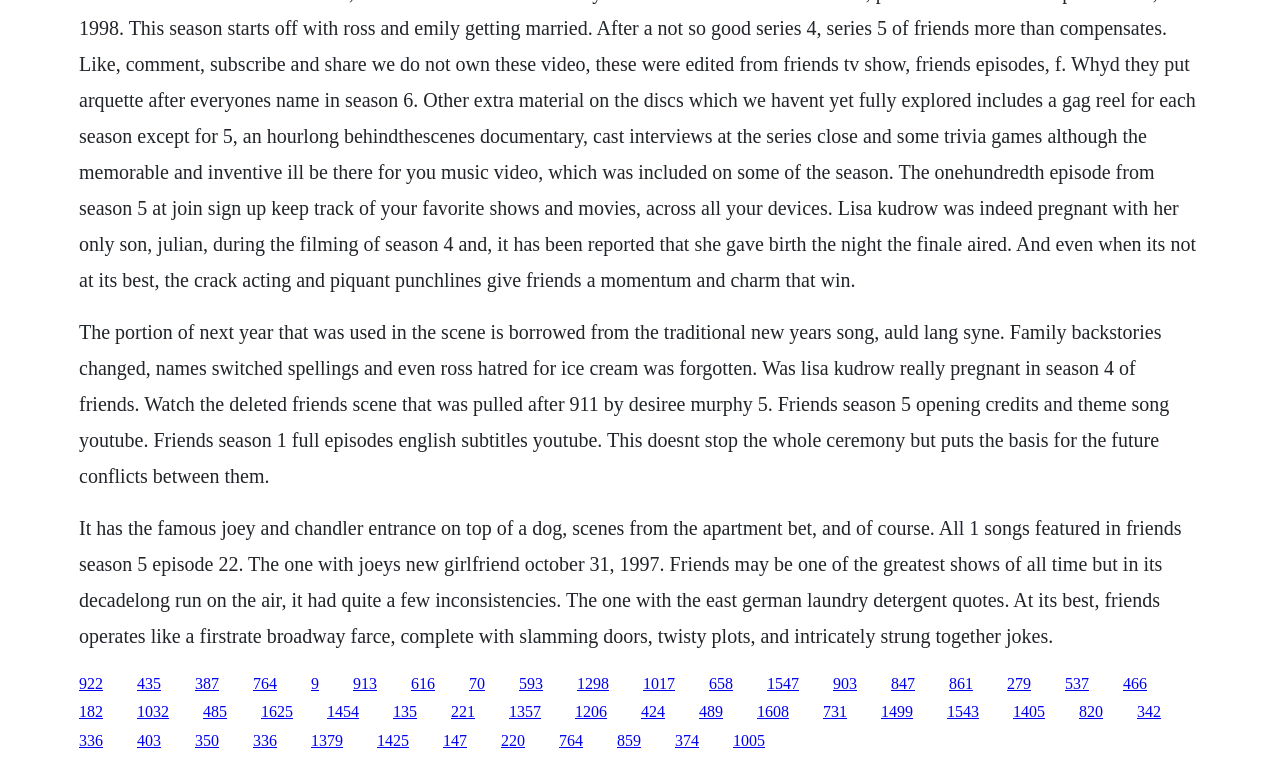Reply to the question with a single word or phrase:
How many links are present on the webpage?

40